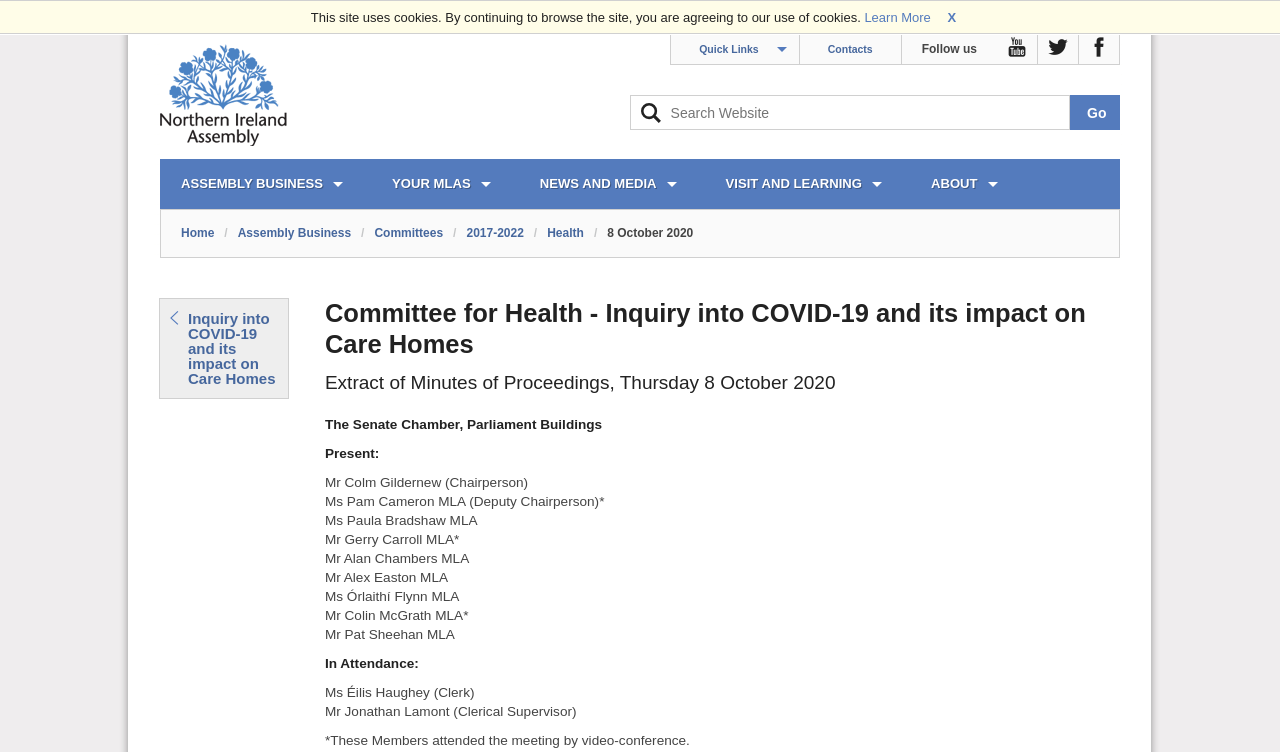Please identify the bounding box coordinates of the element I should click to complete this instruction: 'Follow the Assembly on Twitter'. The coordinates should be given as four float numbers between 0 and 1, like this: [left, top, right, bottom].

[0.811, 0.047, 0.843, 0.086]